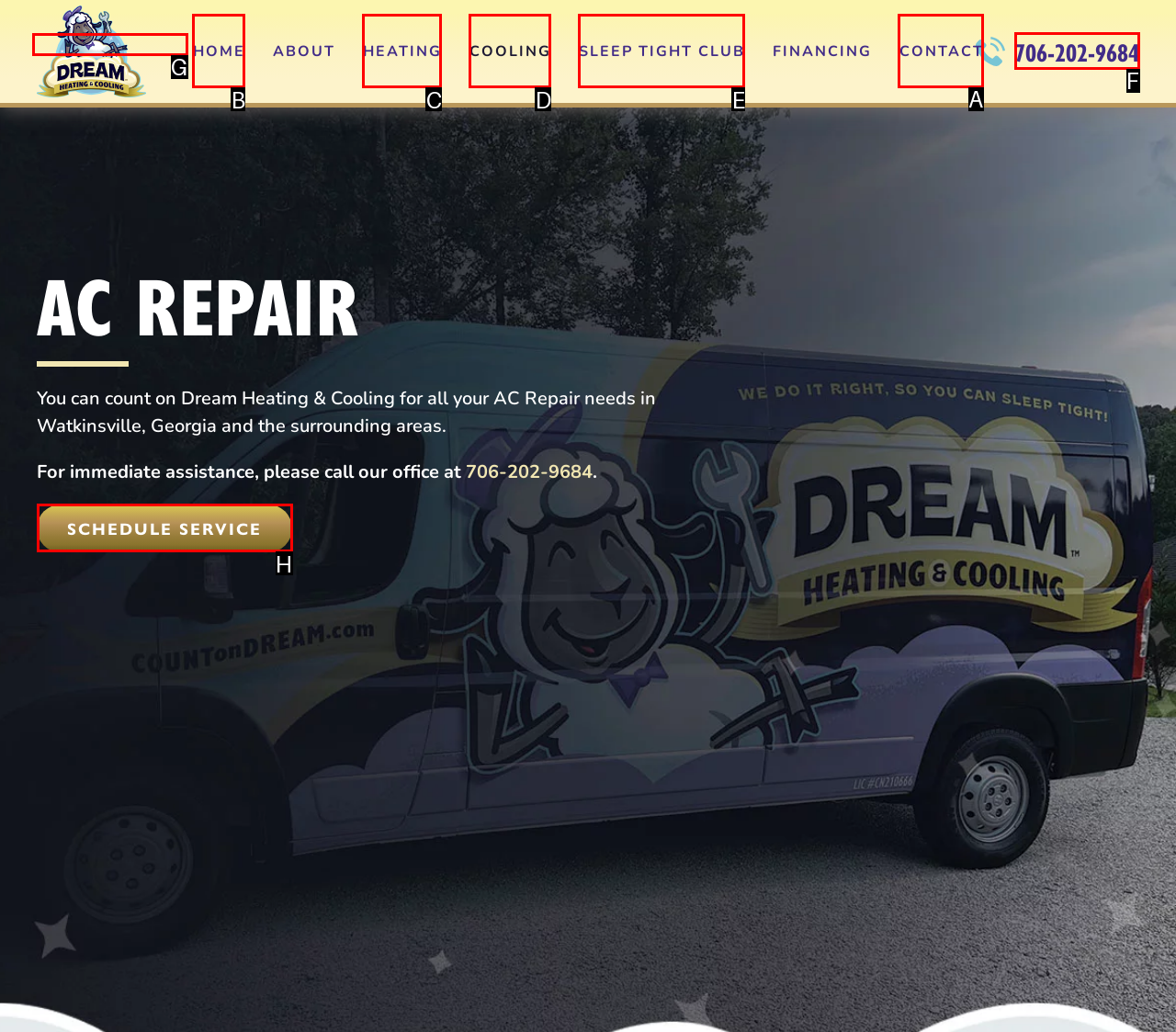Determine which option you need to click to execute the following task: Visit the 'CONTACT' page. Provide your answer as a single letter.

A